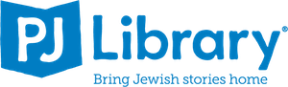What is the slogan of PJ Library?
Provide a concise answer using a single word or phrase based on the image.

Bring Jewish stories home